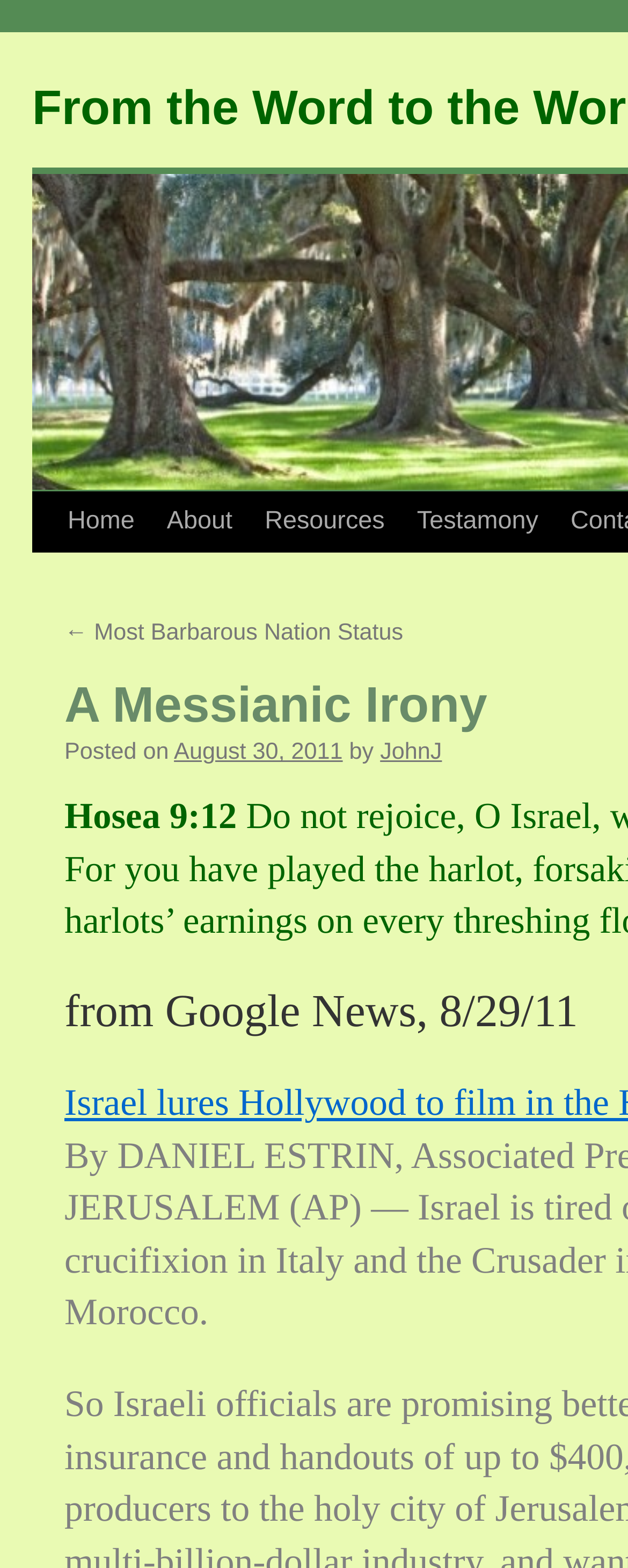Who is the author of the post?
Answer with a single word or short phrase according to what you see in the image.

JohnJ